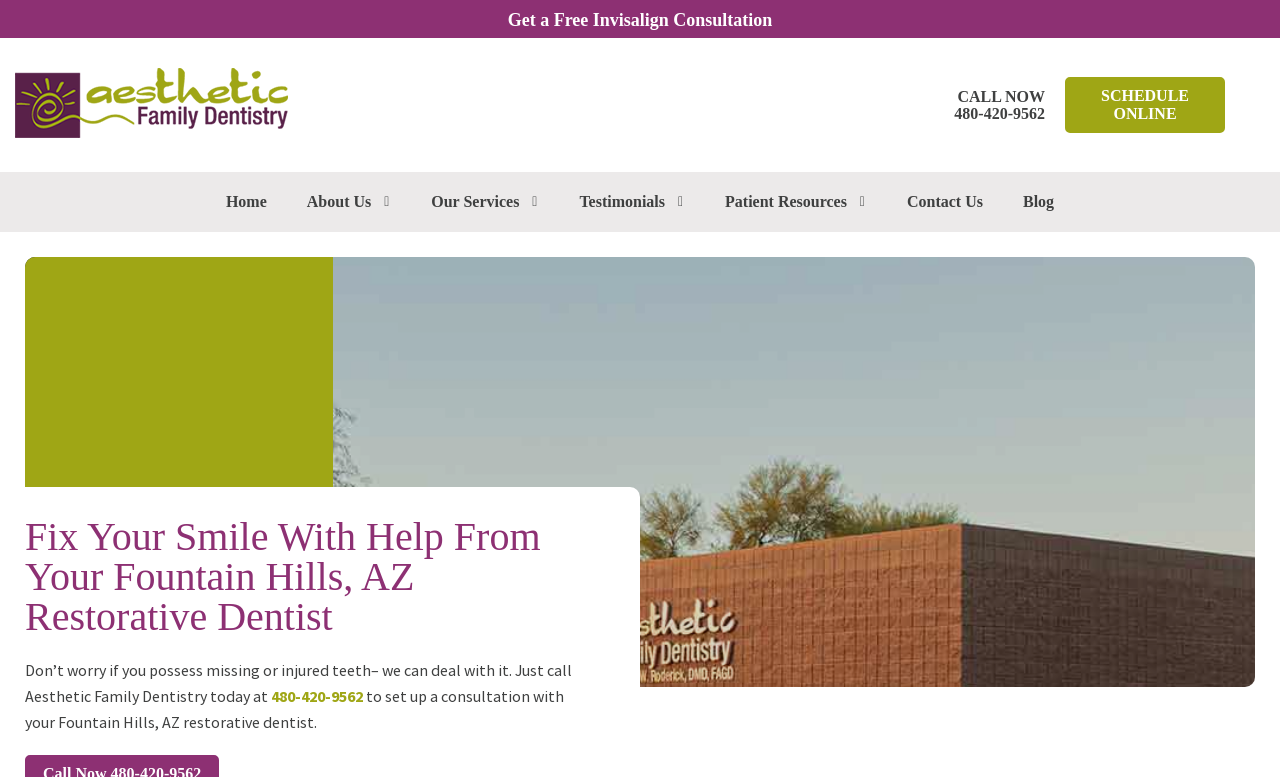Determine the bounding box coordinates (top-left x, top-left y, bottom-right x, bottom-right y) of the UI element described in the following text: Home

[0.173, 0.221, 0.212, 0.298]